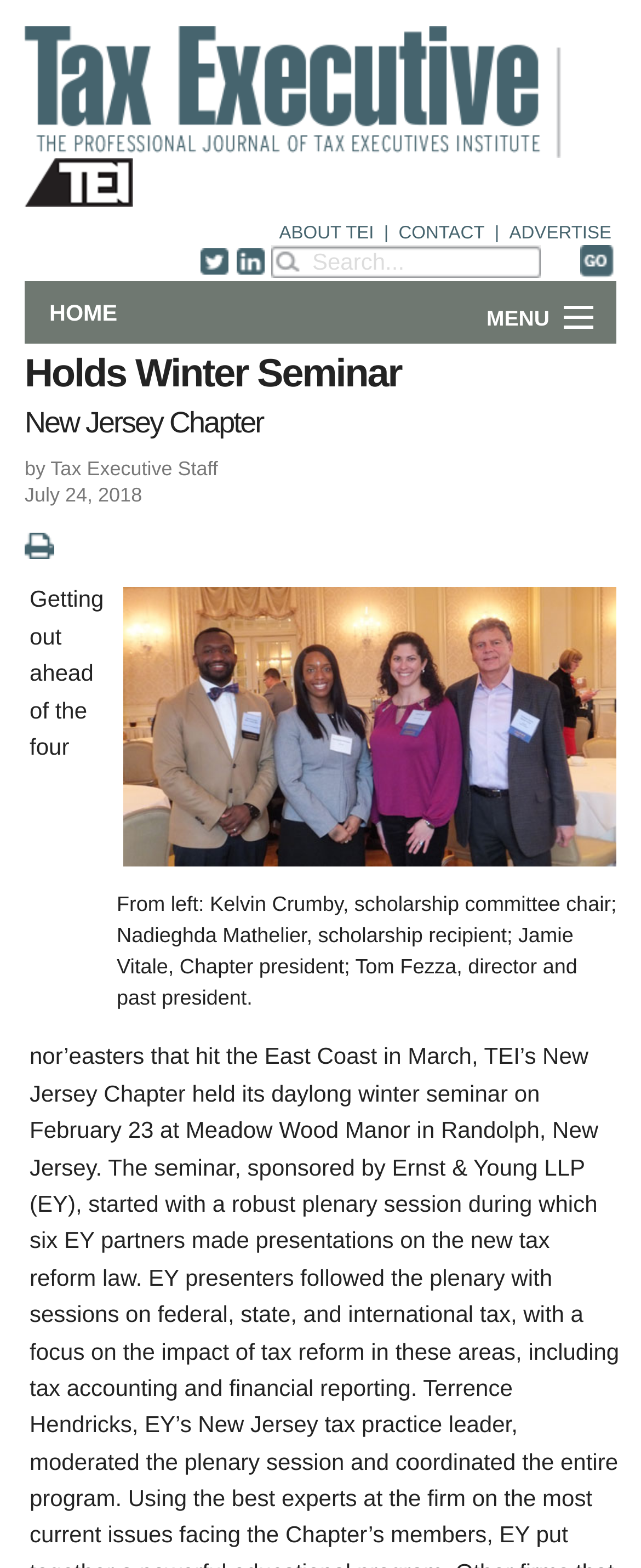Extract the bounding box for the UI element that matches this description: "CONTACT".

[0.614, 0.143, 0.764, 0.155]